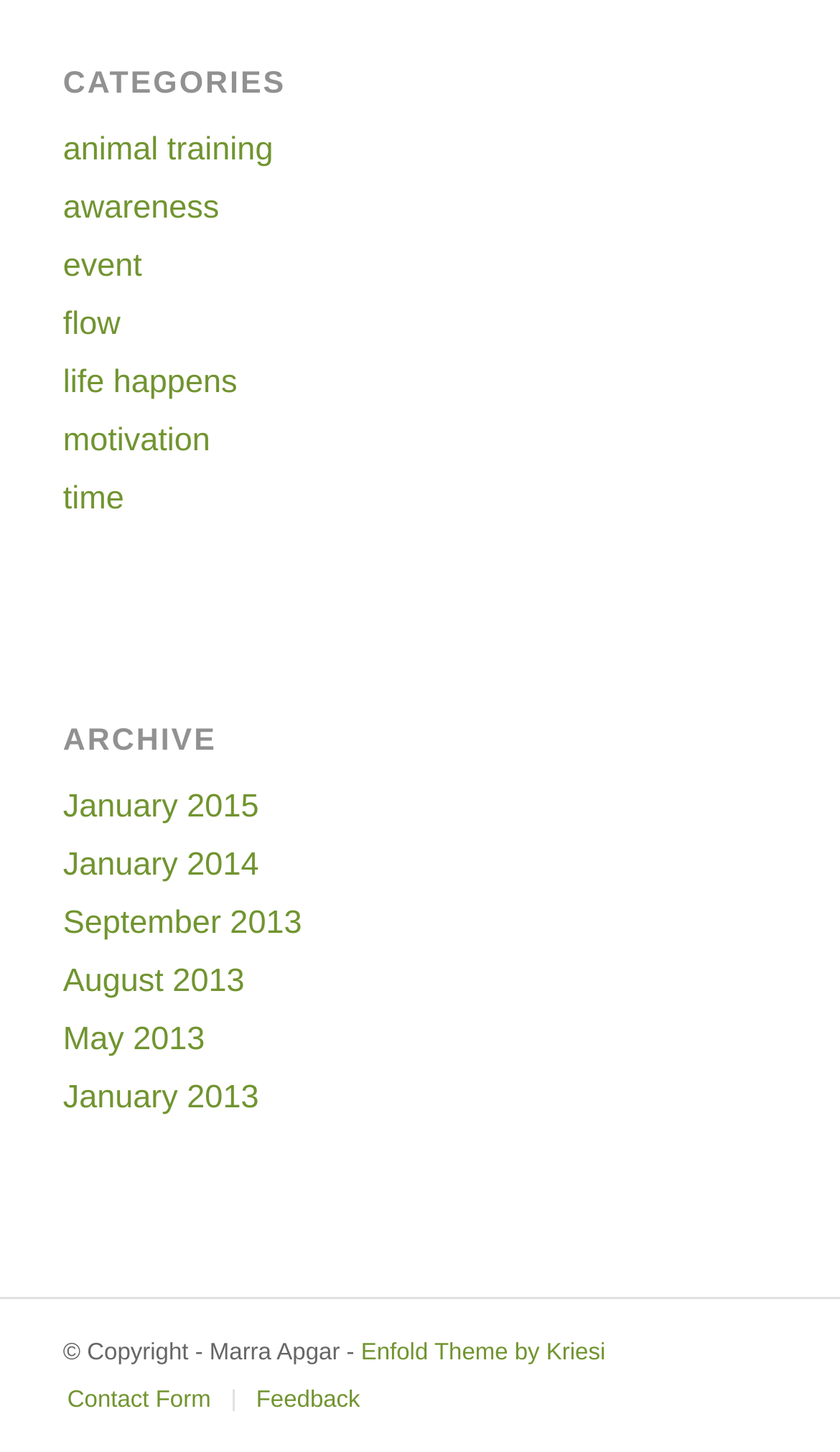Please identify the bounding box coordinates of the element I need to click to follow this instruction: "Read about refractory mortar".

None